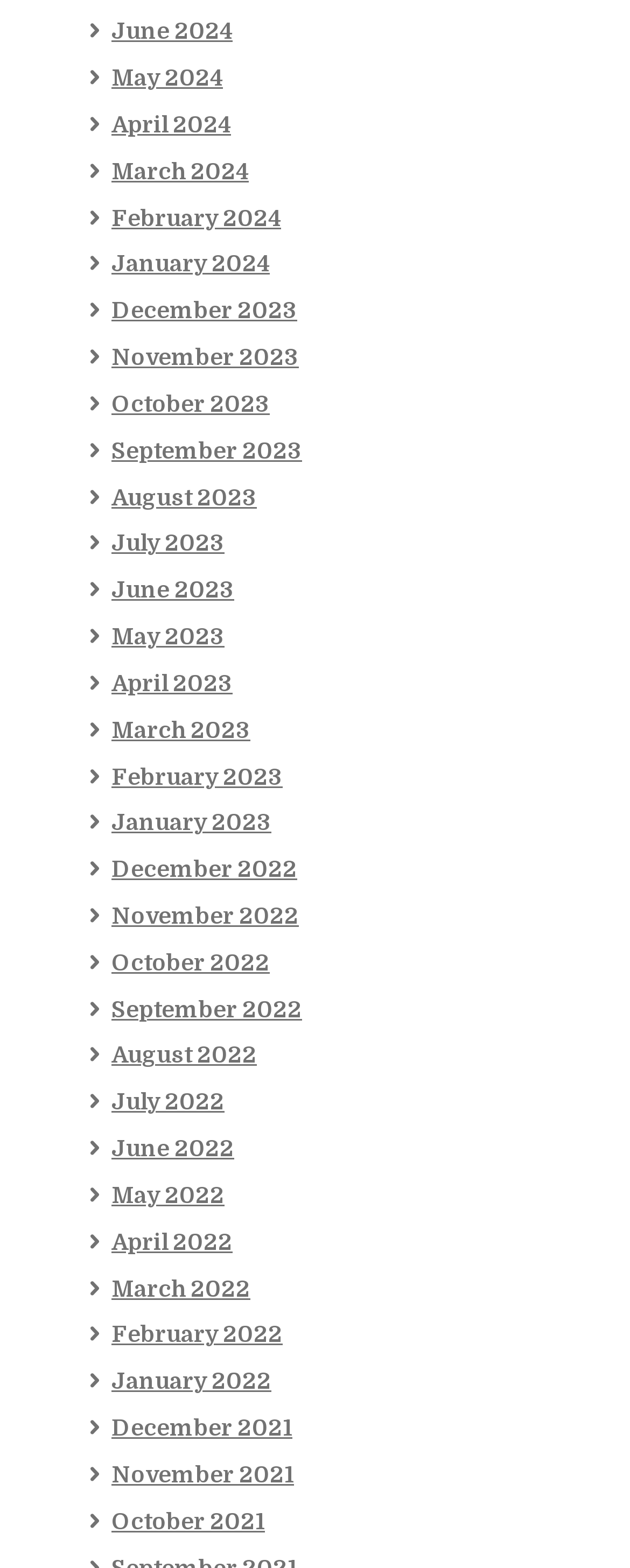Please respond to the question using a single word or phrase:
What is the latest month available in 2023?

July 2023